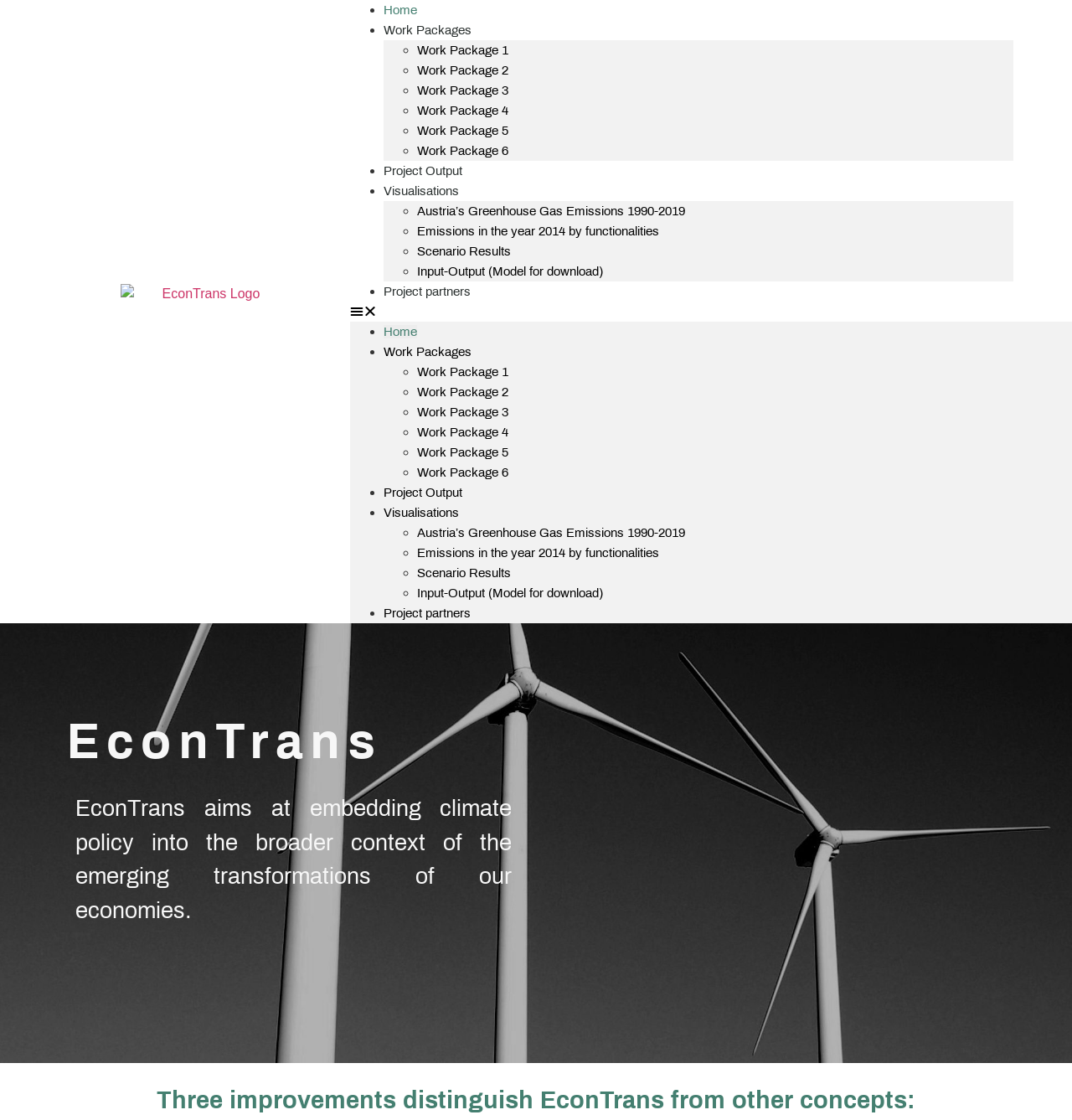Identify the bounding box coordinates of the region I need to click to complete this instruction: "Click the EconTrans Logo".

[0.112, 0.254, 0.269, 0.303]